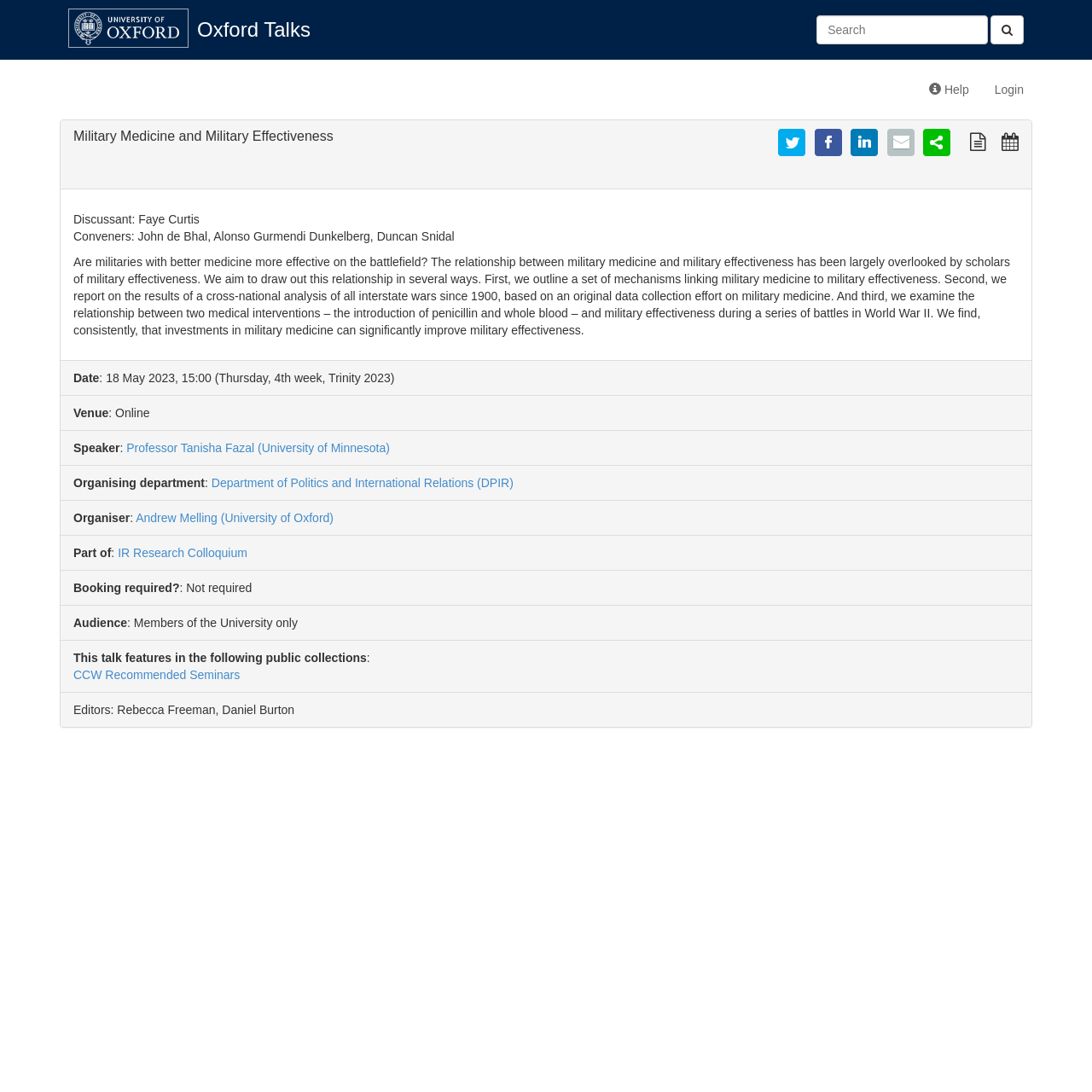Identify the bounding box coordinates of the element to click to follow this instruction: 'Click on 'Budget Projections''. Ensure the coordinates are four float values between 0 and 1, provided as [left, top, right, bottom].

None